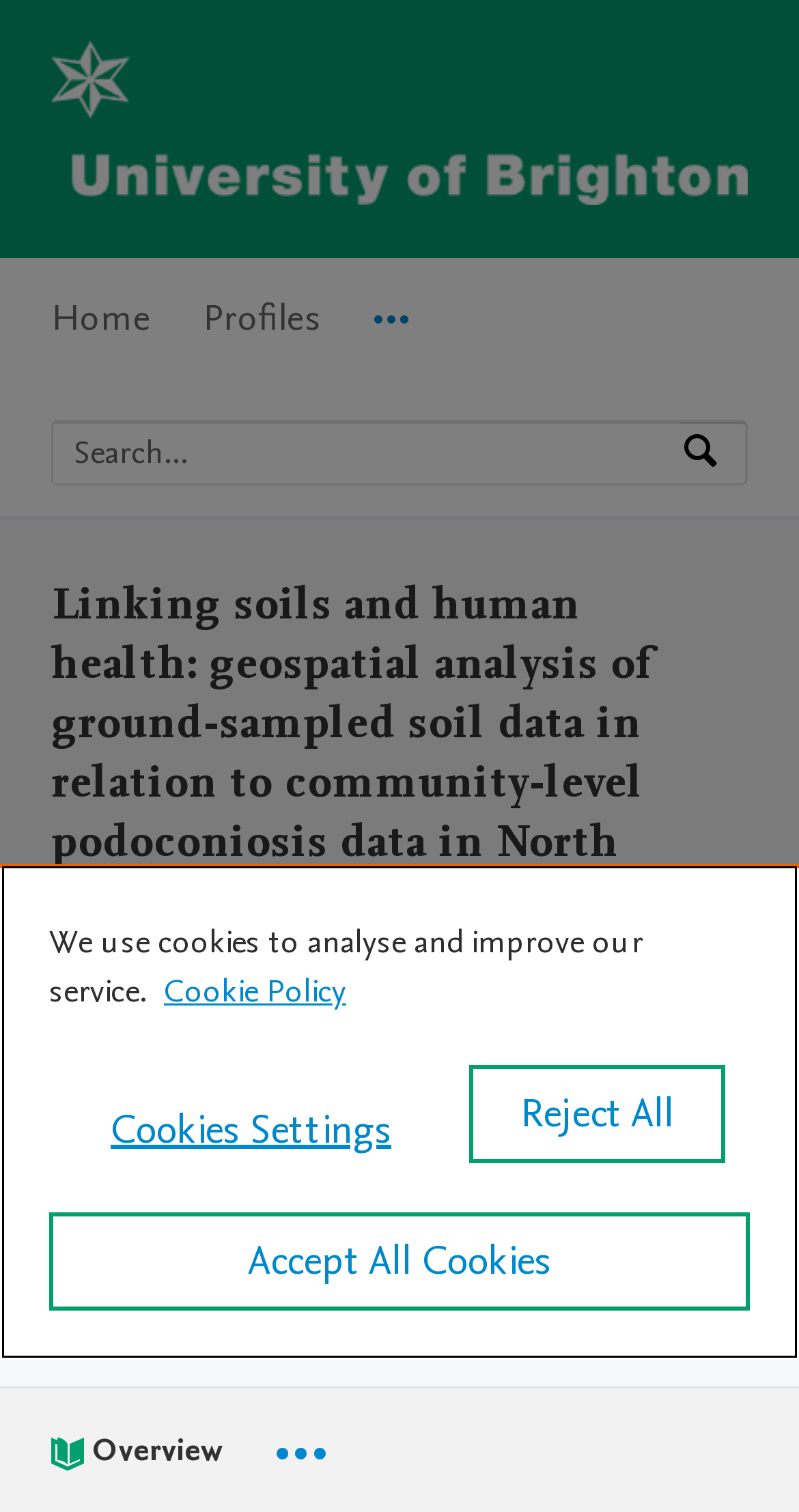Determine the main headline from the webpage and extract its text.

Linking soils and human health: geospatial analysis of ground-sampled soil data in relation to community-level podoconiosis data in North West Cameroon